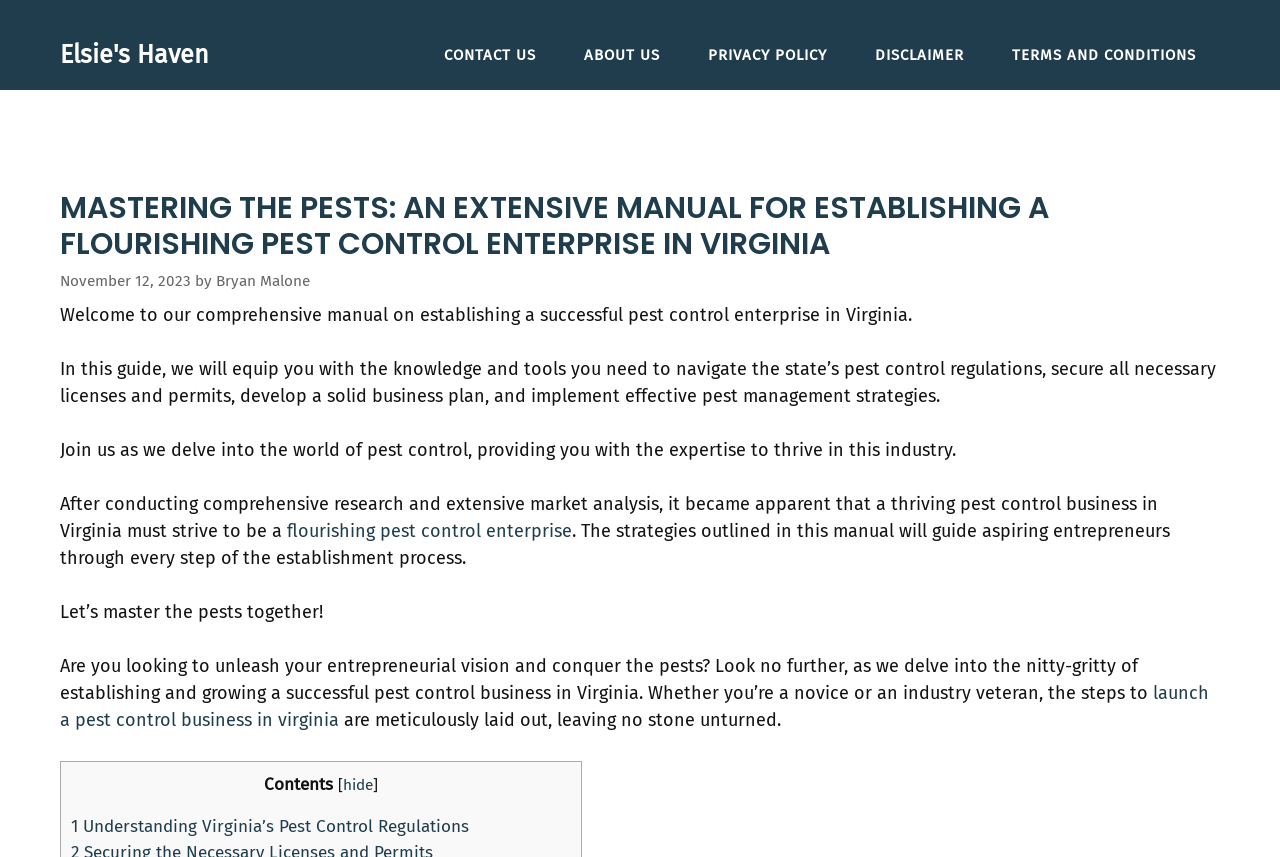Identify and provide the text of the main header on the webpage.

MASTERING THE PESTS: AN EXTENSIVE MANUAL FOR ESTABLISHING A FLOURISHING PEST CONTROL ENTERPRISE IN VIRGINIA